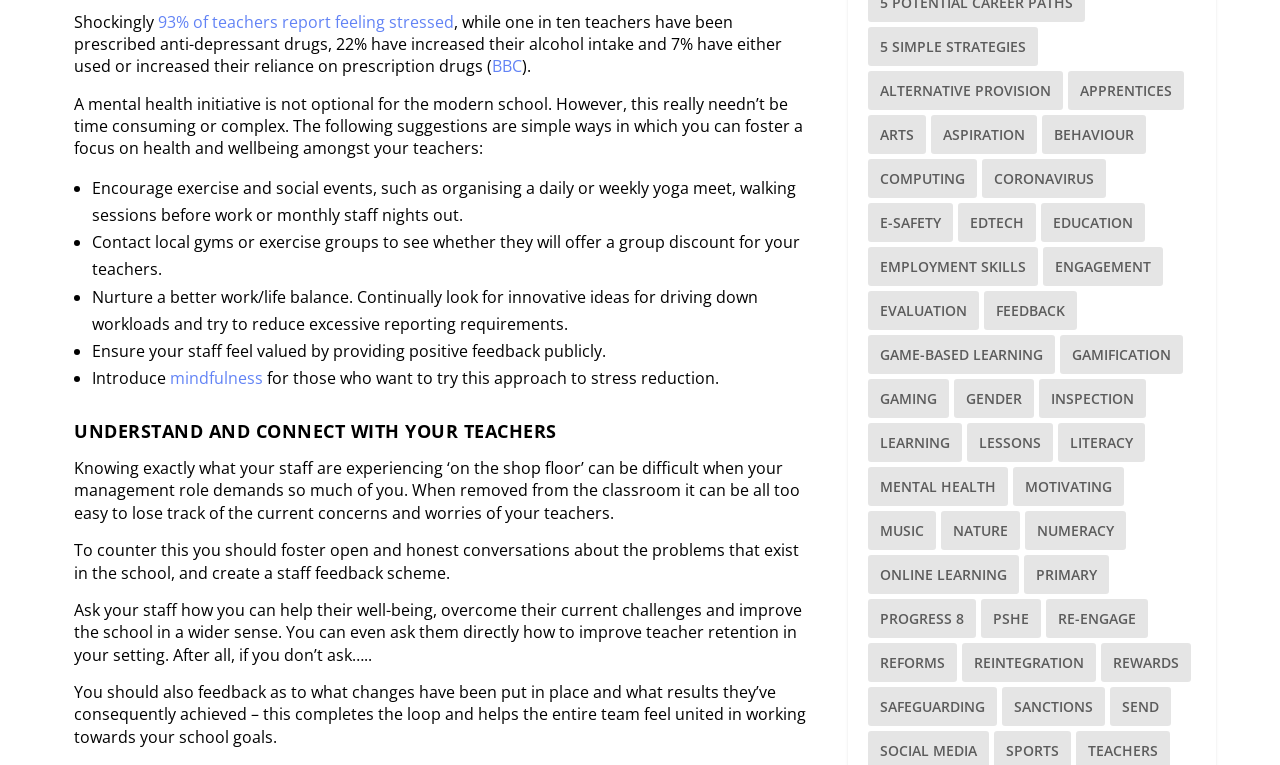Please specify the bounding box coordinates of the clickable region to carry out the following instruction: "Read about 'UNDERSTAND AND CONNECT WITH YOUR TEACHERS'". The coordinates should be four float numbers between 0 and 1, in the format [left, top, right, bottom].

[0.058, 0.545, 0.636, 0.61]